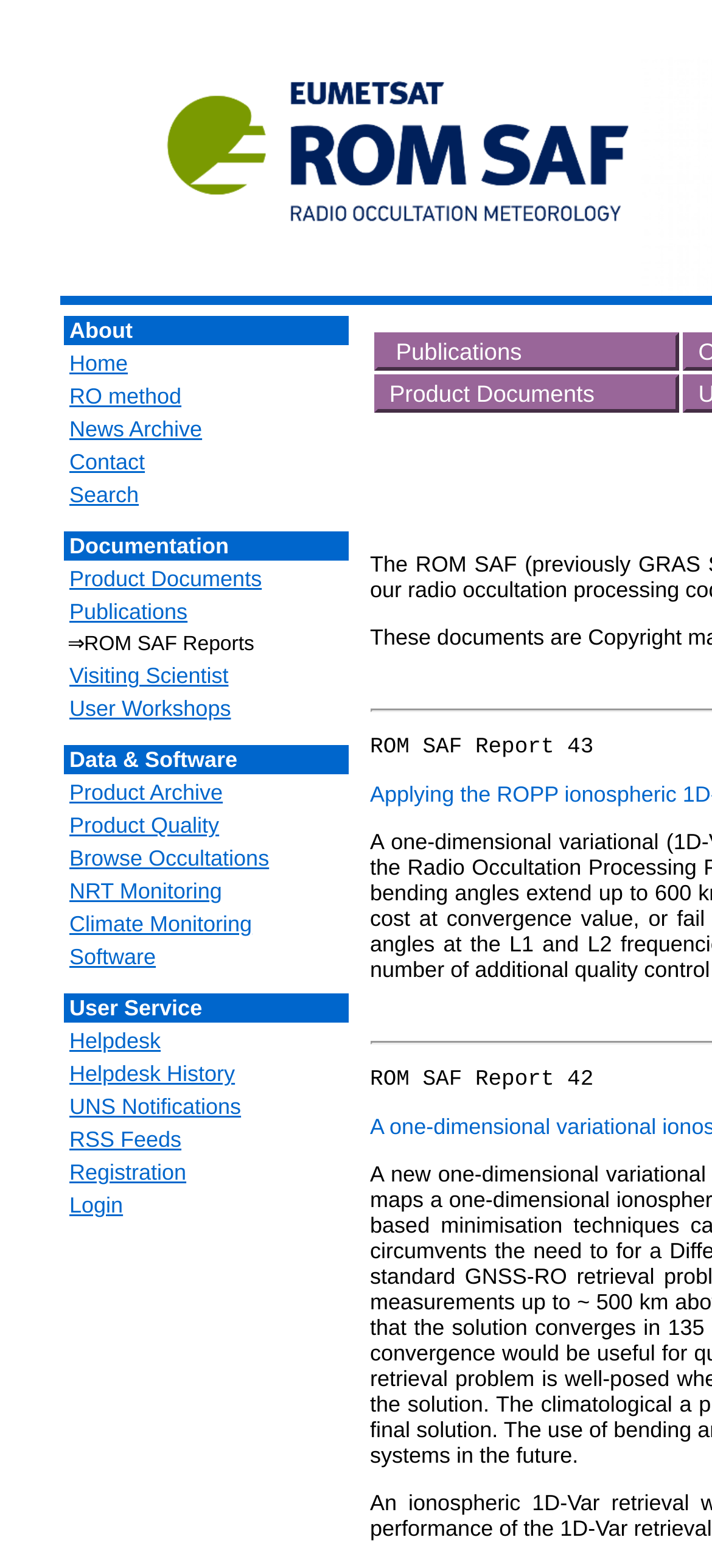Please use the details from the image to answer the following question comprehensively:
What is the last item in the navigation menu?

I looked at the last row in the navigation menu table and found the link 'RSS Feeds'.